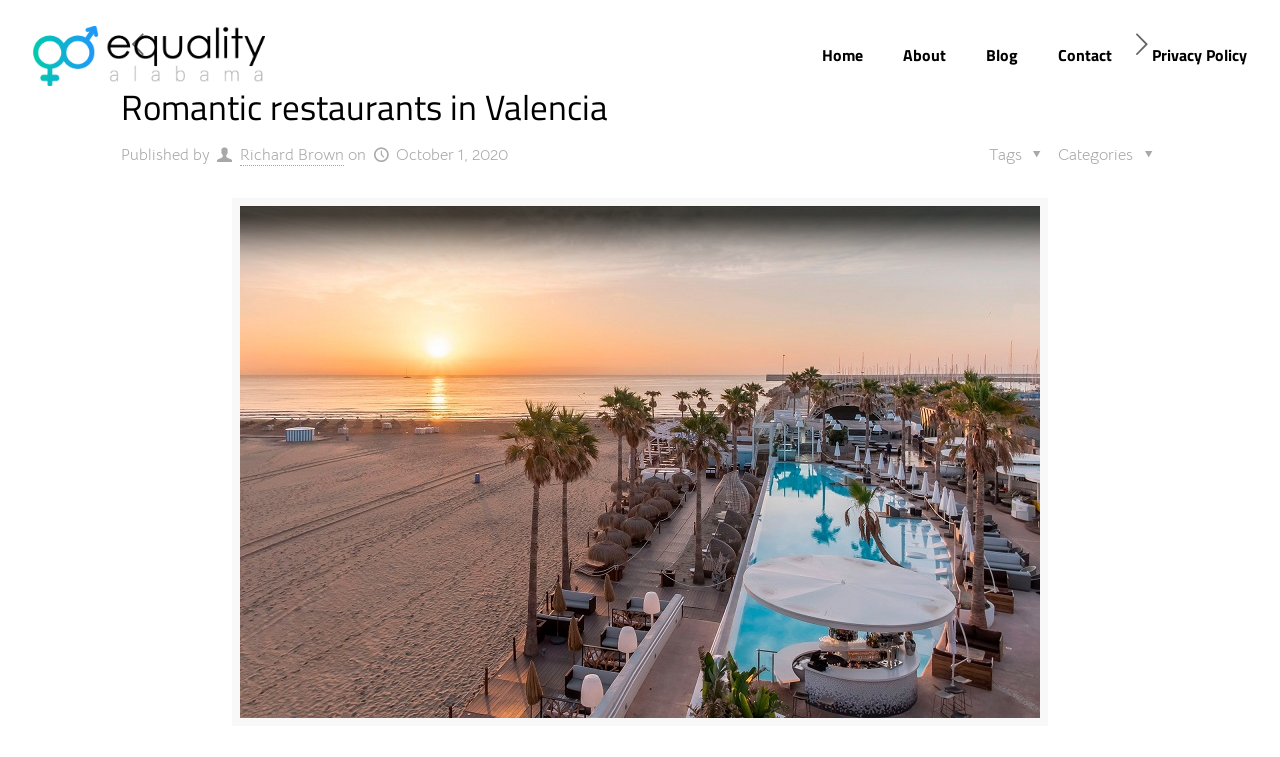How many social media links are there?
Refer to the image and provide a thorough answer to the question.

I counted the number of social media links, which are the two icons represented by '' and ''.